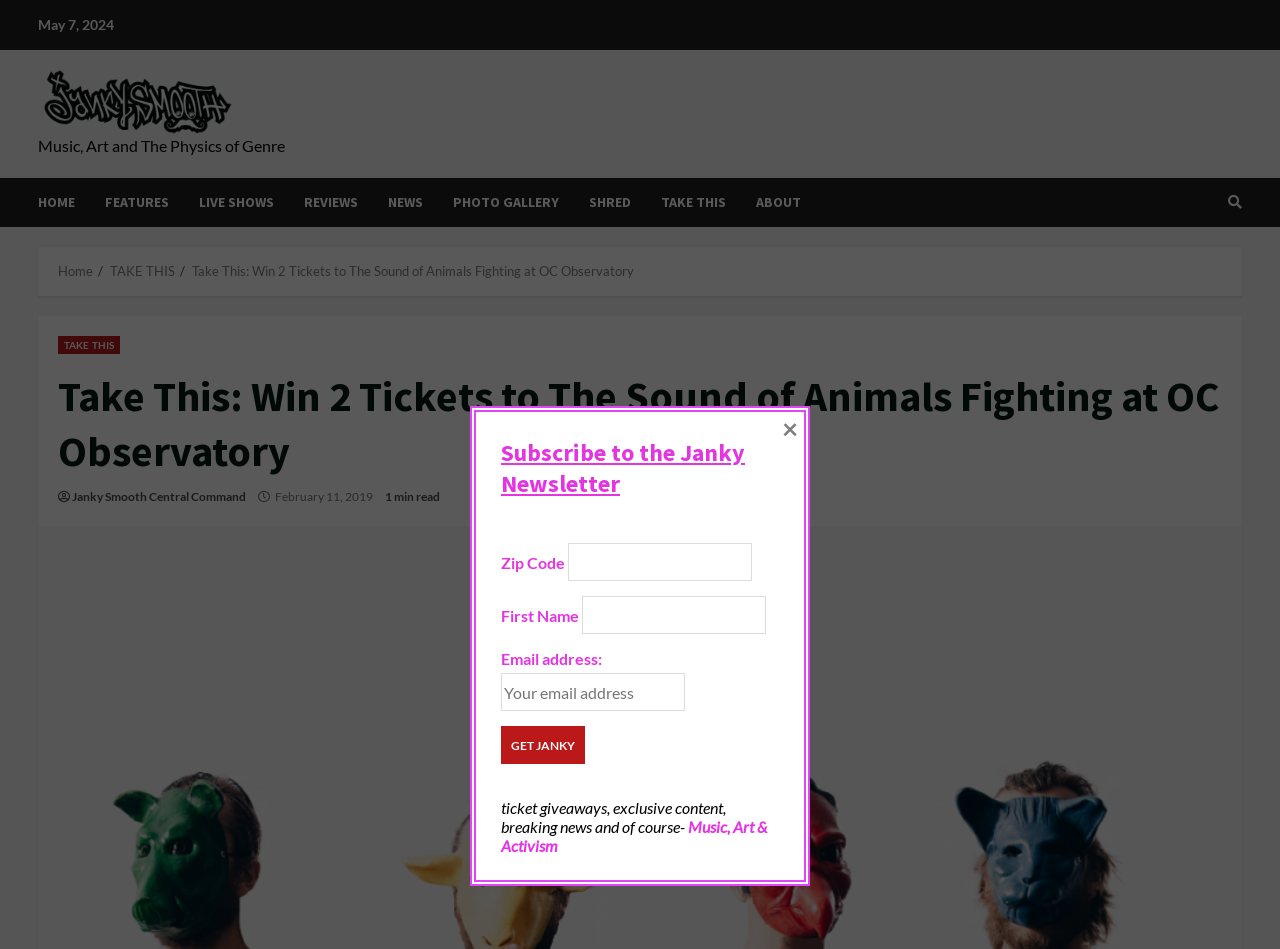What is the name of the newsletter?
Based on the image content, provide your answer in one word or a short phrase.

Janky Newsletter